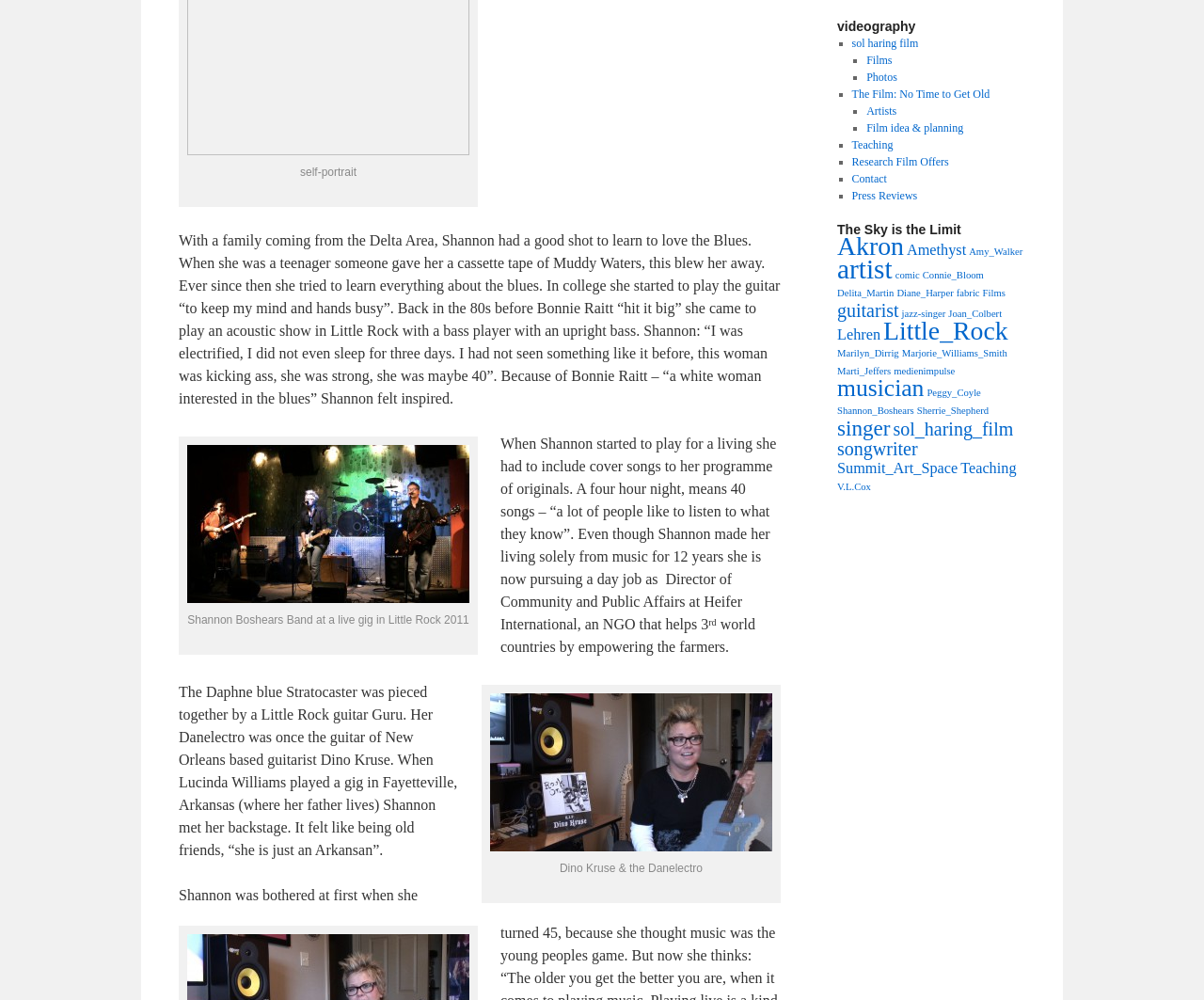Predict the bounding box coordinates of the UI element that matches this description: "Akron". The coordinates should be in the format [left, top, right, bottom] with each value between 0 and 1.

[0.695, 0.231, 0.751, 0.261]